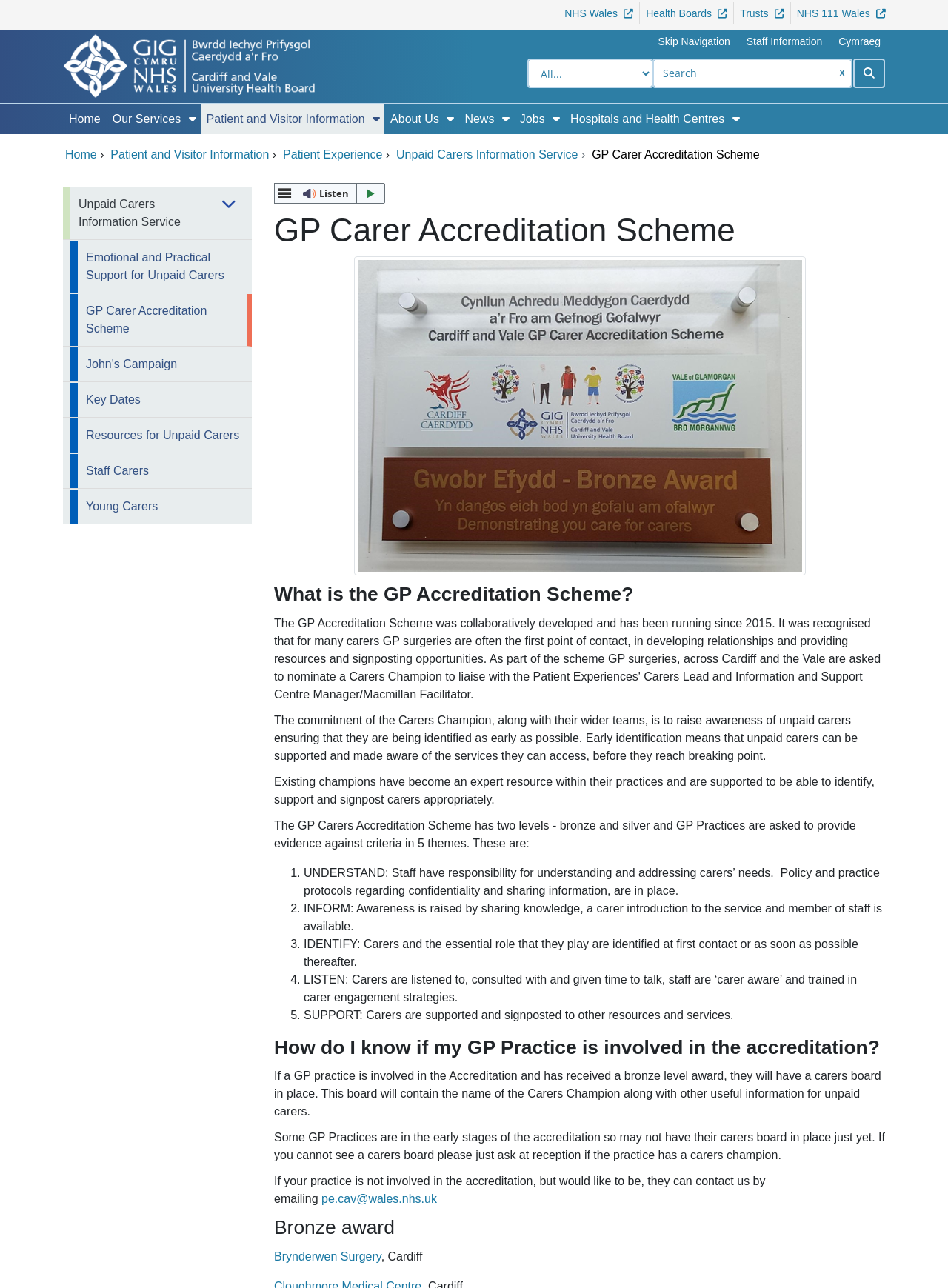Please provide a brief answer to the question using only one word or phrase: 
What are the five themes of the GP Carers Accreditation Scheme?

UNDERSTAND, INFORM, IDENTIFY, LISTEN, SUPPORT